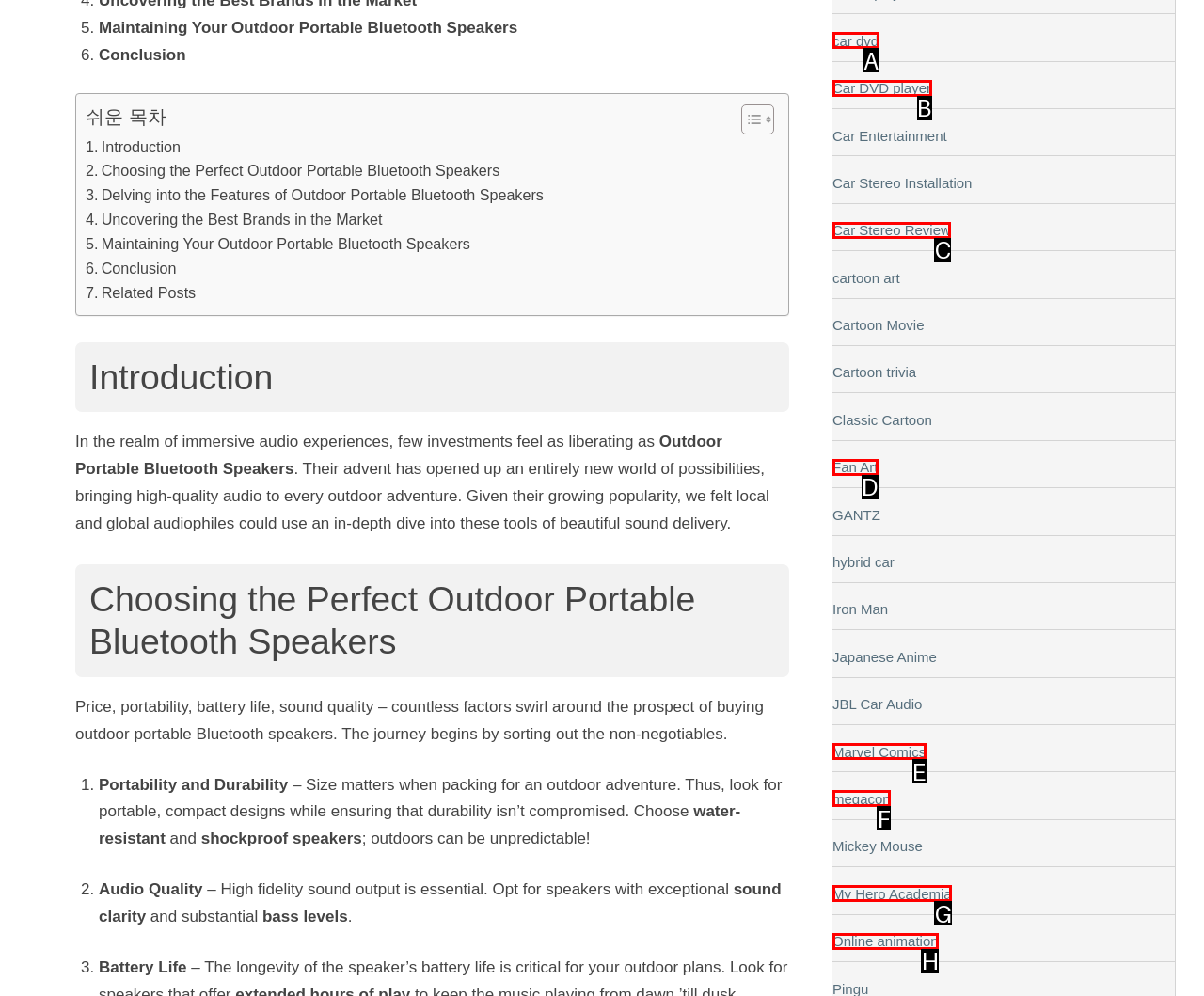Select the HTML element that corresponds to the description: megacon. Reply with the letter of the correct option.

F